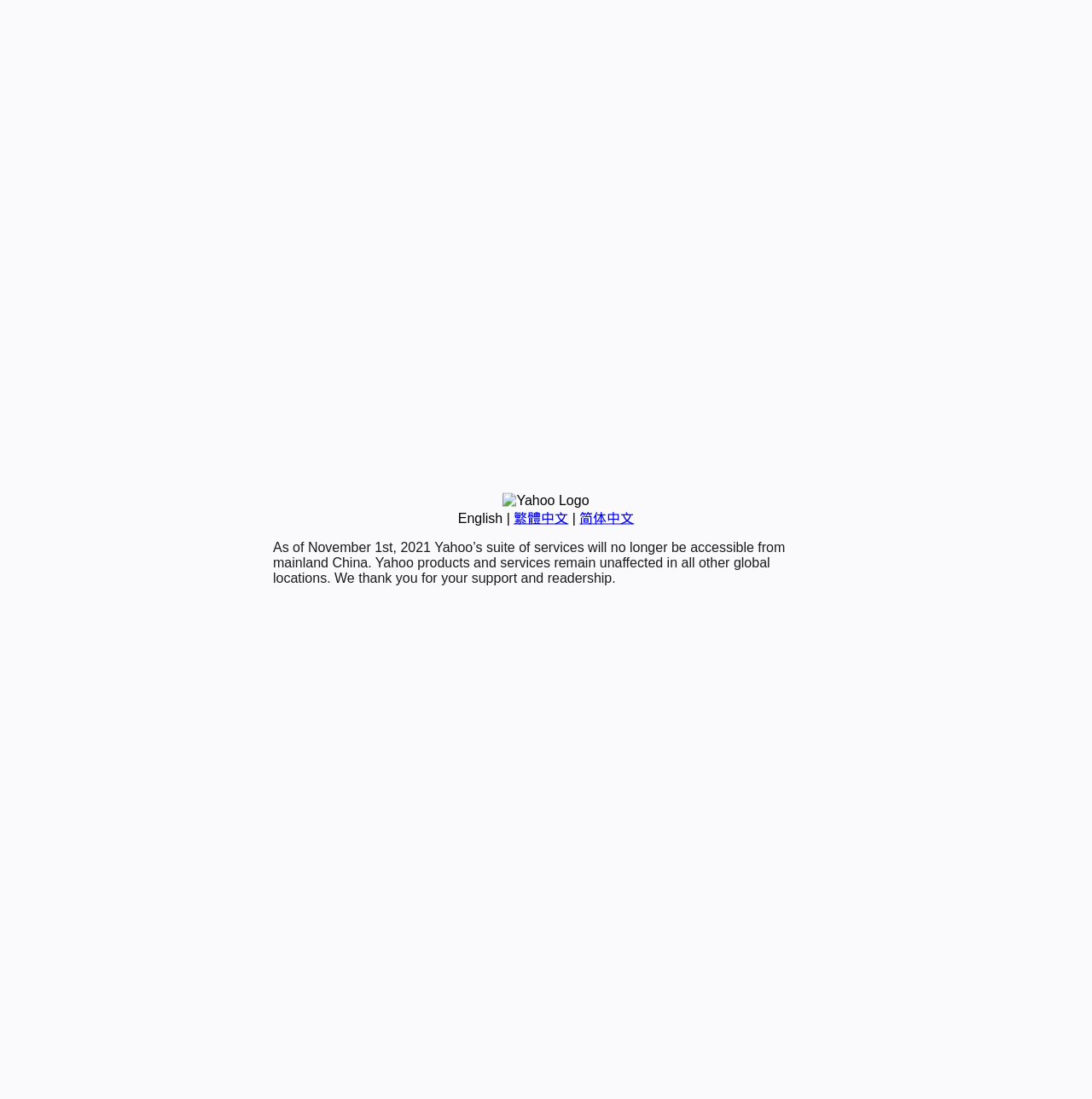Find the bounding box coordinates for the HTML element specified by: "About Me".

None